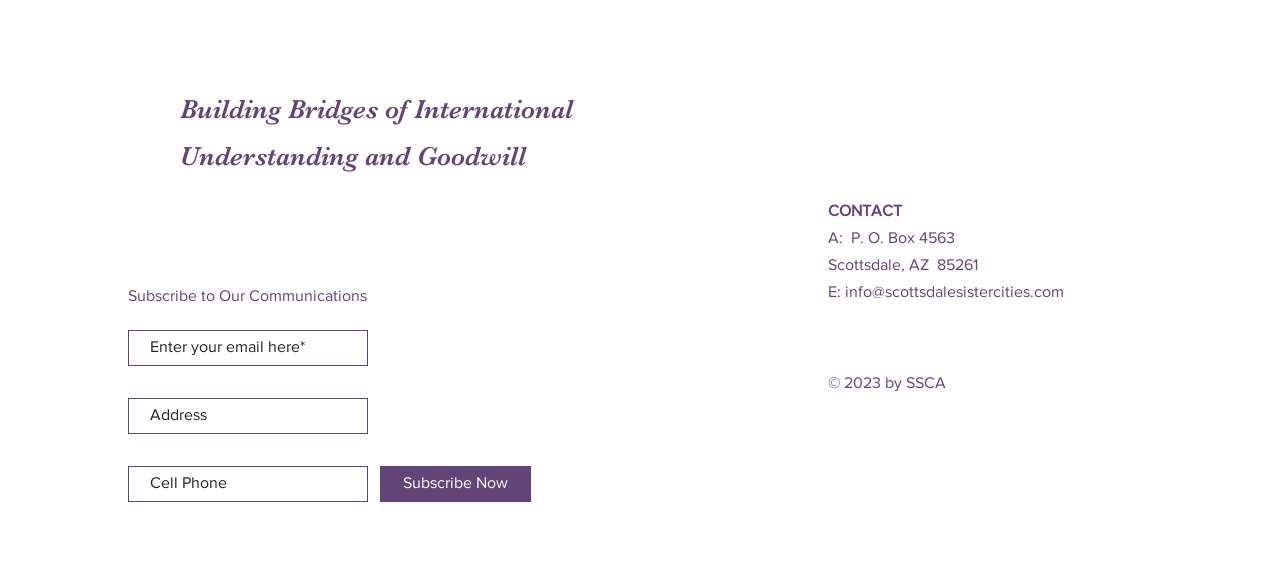Identify the bounding box for the described UI element: "Subscribe Now".

[0.297, 0.804, 0.415, 0.866]